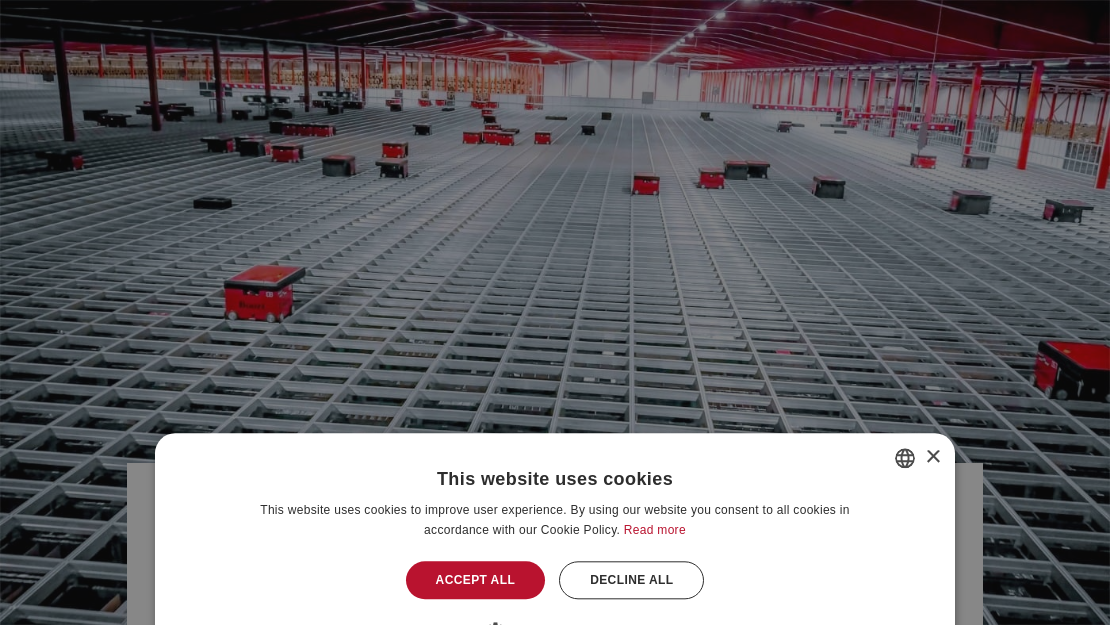What type of technology is used in the warehouse?
Answer with a single word or phrase, using the screenshot for reference.

AutoStore